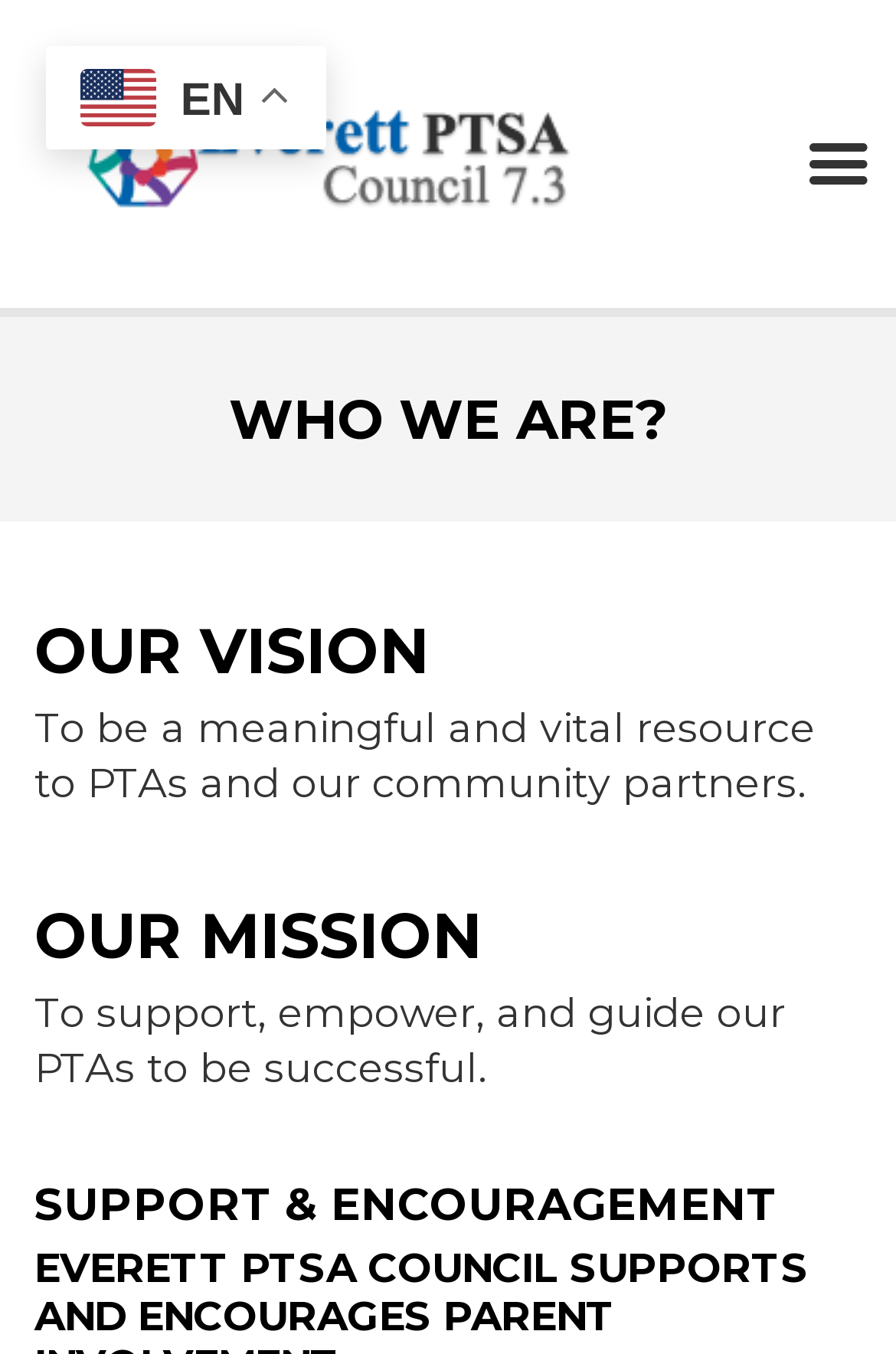Please find the bounding box for the following UI element description. Provide the coordinates in (top-left x, top-left y, bottom-right x, bottom-right y) format, with values between 0 and 1: Everett PTSA Council

[0.068, 0.045, 0.801, 0.189]